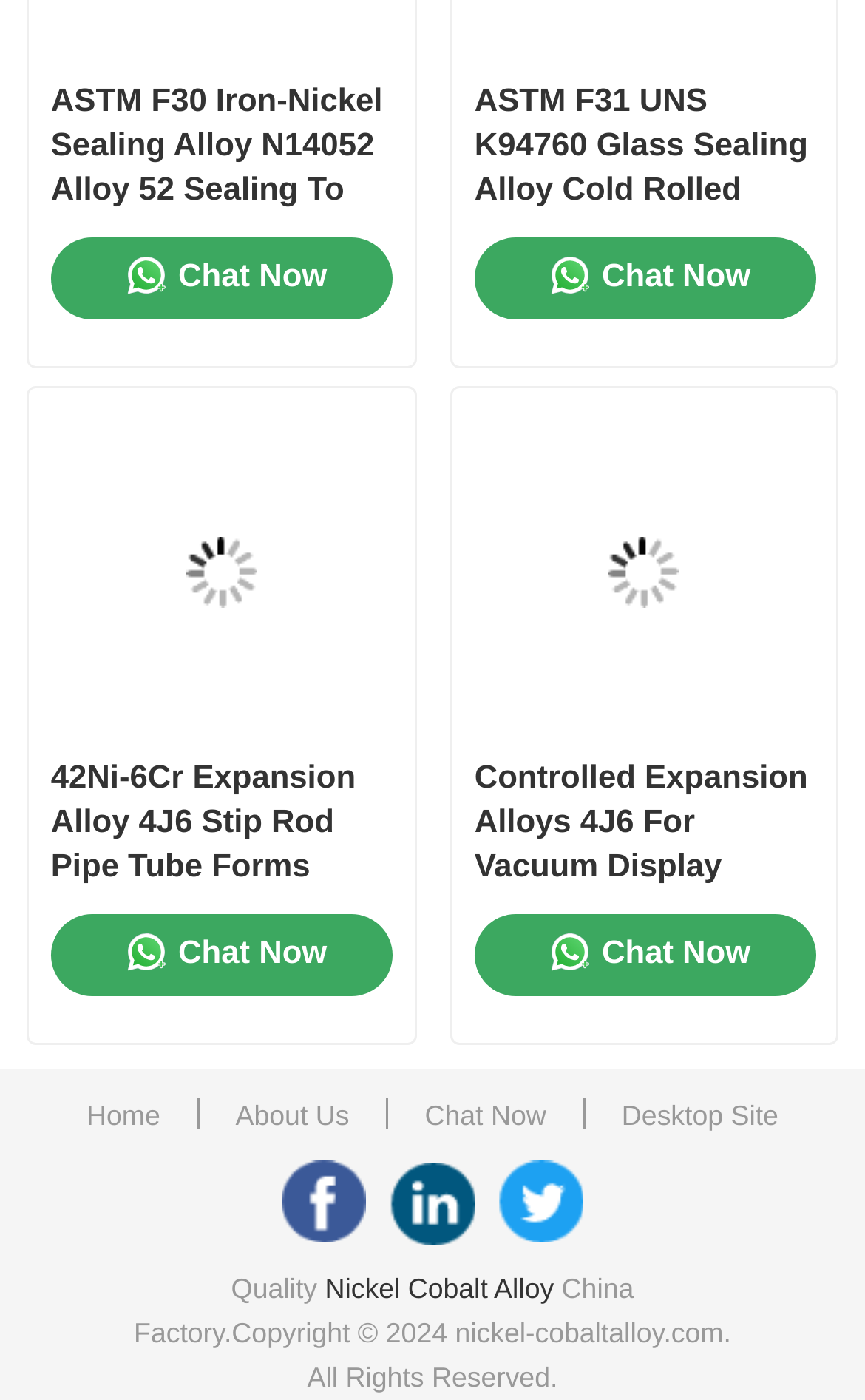What is the company name mentioned at the bottom of the webpage?
Utilize the information in the image to give a detailed answer to the question.

The company name mentioned at the bottom of the webpage is 'China Factory' because it is part of the static text element with the text 'China Factory.Copyright © 2024 nickel-cobaltalloy.com. All Rights Reserved.'